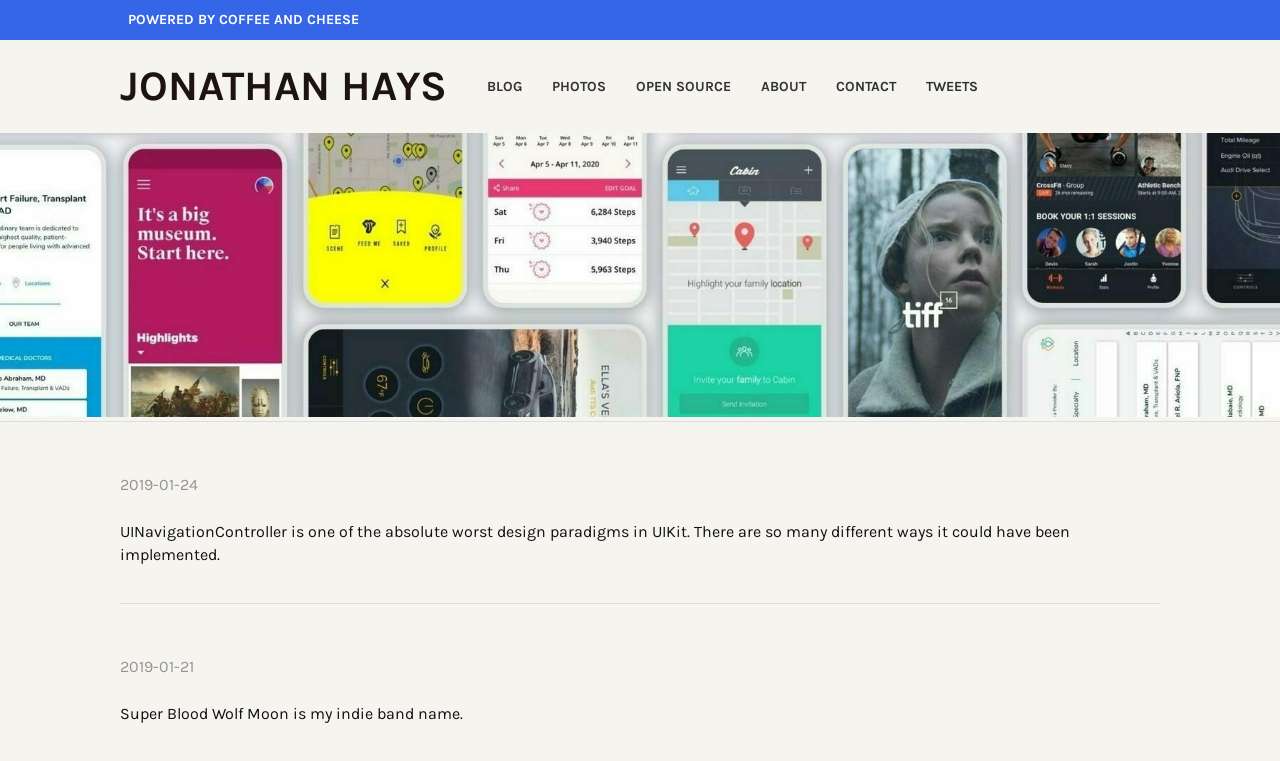Give a one-word or one-phrase response to the question: 
How many articles are displayed on this webpage?

2